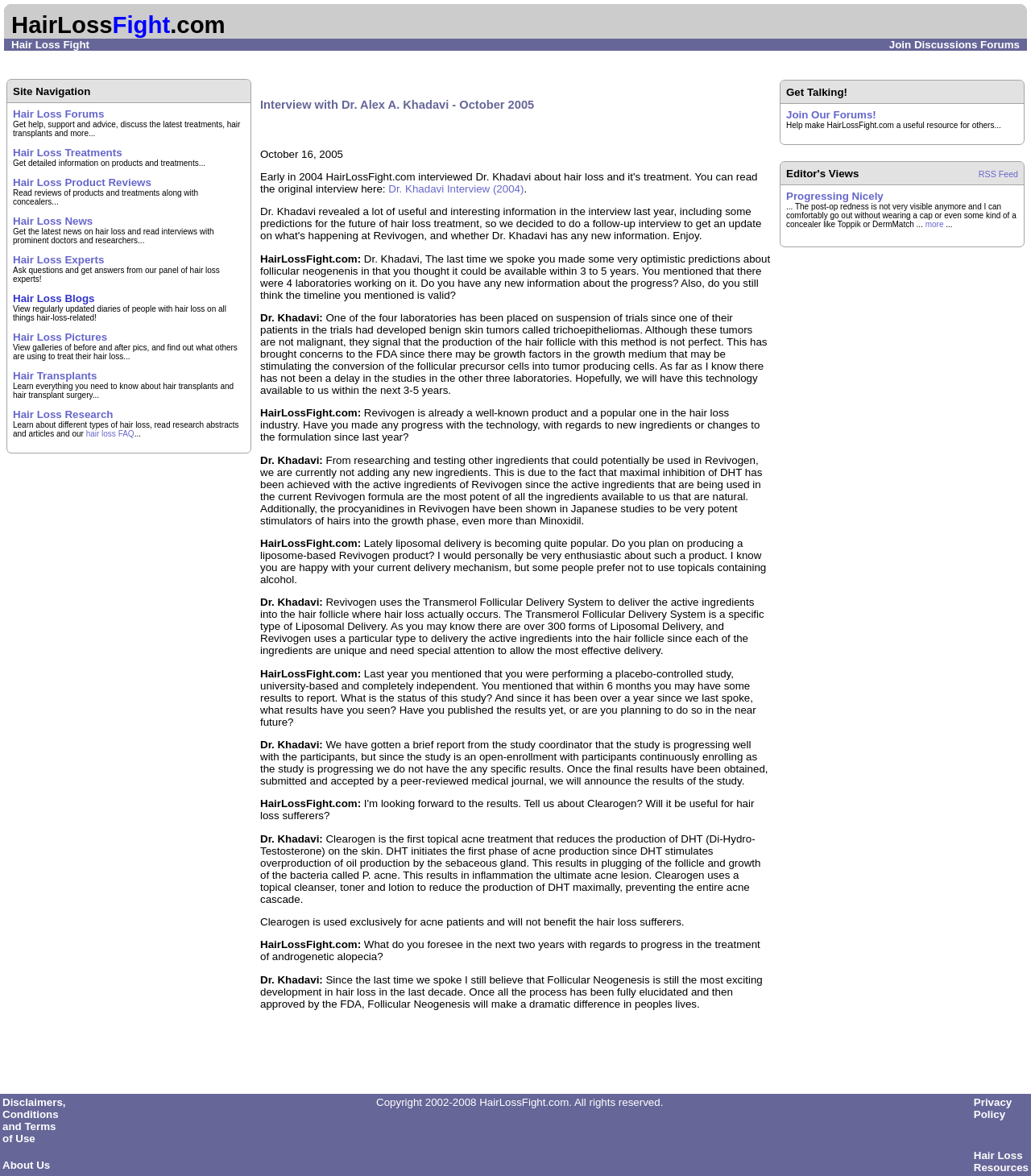Explain the webpage's design and content in an elaborate manner.

This webpage is about hair loss and features an interview with Dr. Khadavi of Revivogen. At the top, there is a header section with a logo and a navigation menu. The logo is situated on the left, and the navigation menu is on the right, containing links to various sections of the website, including "Hair Loss Fight" and "Join Discussions Forums".

Below the header, there is a main content section that takes up most of the page. On the left, there is a sidebar with a title "Site Navigation" and a list of links to different sections of the website, including "Hair Loss Forums", "Hair Loss Treatments", "Hair Loss Product Reviews", and more. Each link has a brief description of what the section is about.

On the right side of the main content section, there is a large area dedicated to the interview with Dr. Khadavi. The title of the interview is "New Interview with Dr. Khadavi of Revivogen" and it discusses hair loss, follicular neogenesis, and the future of treatments.

There are several images scattered throughout the page, including a few icons and logos, but no prominent images that dominate the page. The overall layout is organized and easy to navigate, with clear headings and concise text.